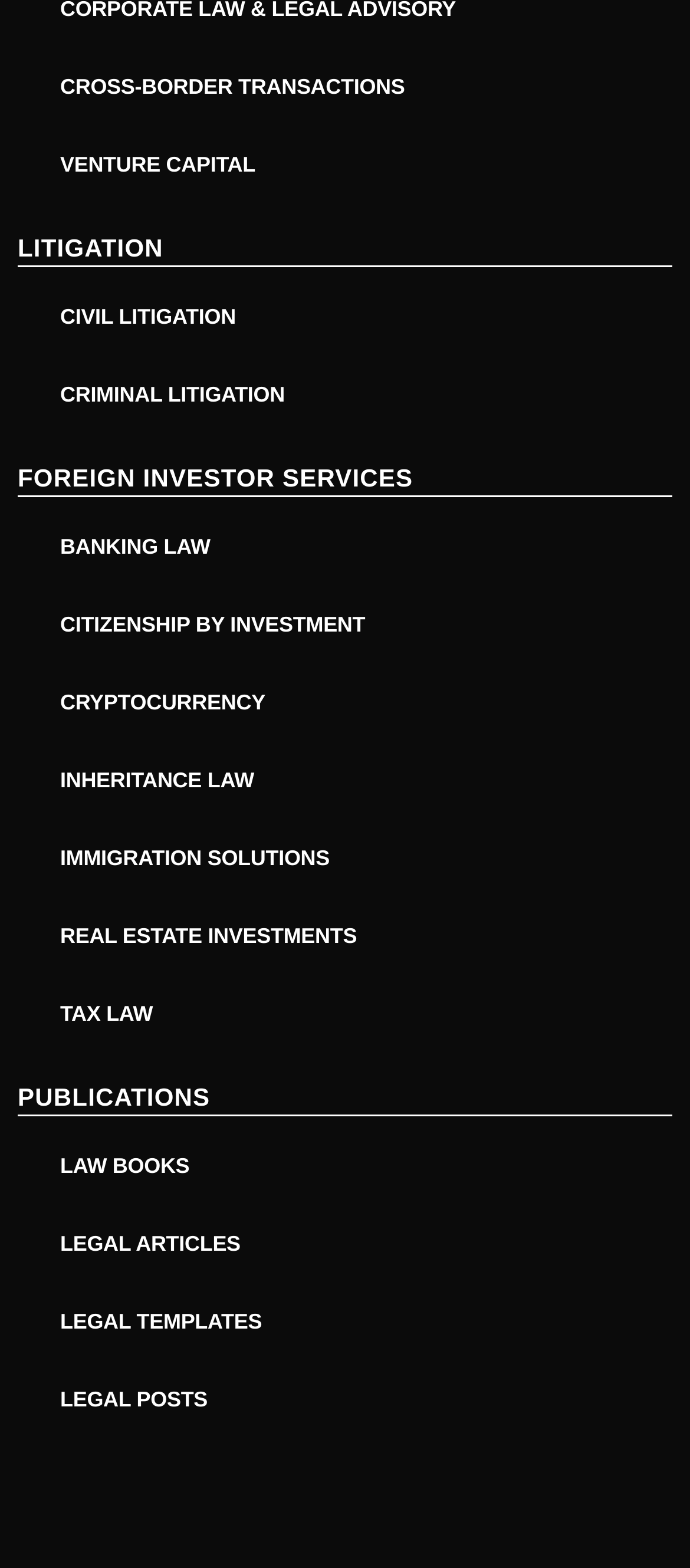Please answer the following question using a single word or phrase: 
What is the last publication type?

LEGAL POSTS